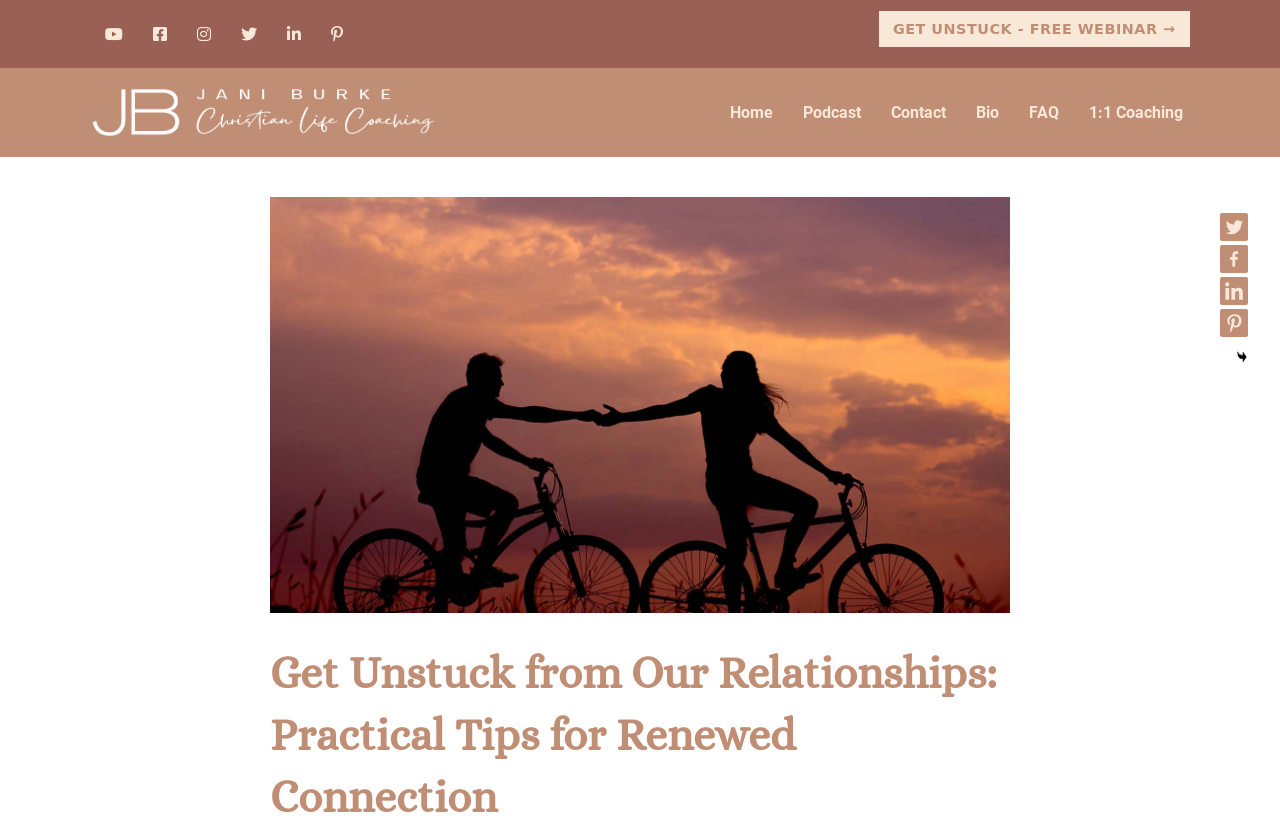Determine the bounding box coordinates for the UI element with the following description: "title="Facebook"". The coordinates should be four float numbers between 0 and 1, represented as [left, top, right, bottom].

[0.953, 0.299, 0.975, 0.333]